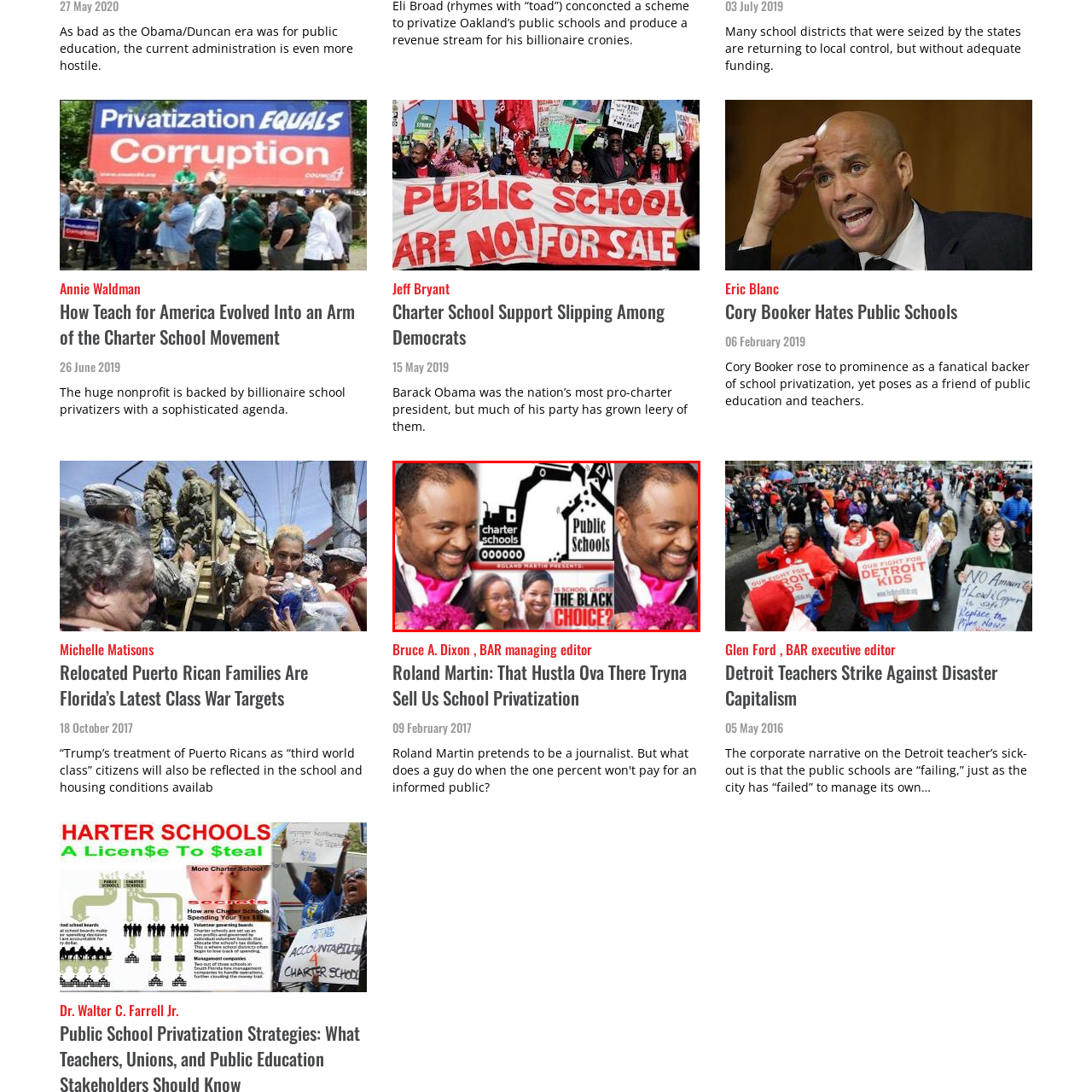What is the implied debate in the graphic?
Check the image inside the red boundary and answer the question using a single word or brief phrase.

Educational equity and access